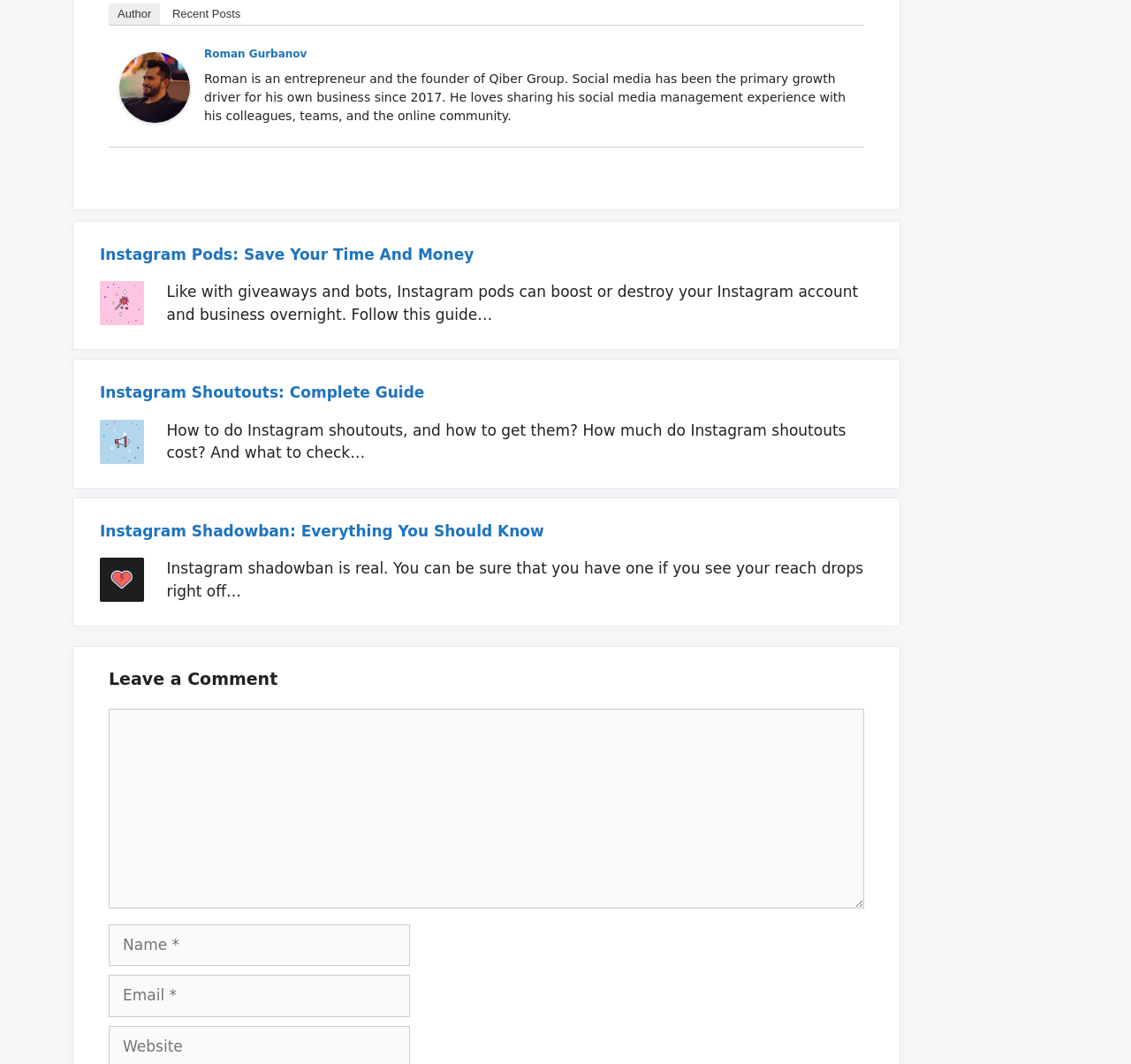Pinpoint the bounding box coordinates of the element that must be clicked to accomplish the following instruction: "Click on the link to read about Instagram Shadowban". The coordinates should be in the format of four float numbers between 0 and 1, i.e., [left, top, right, bottom].

[0.088, 0.489, 0.772, 0.51]